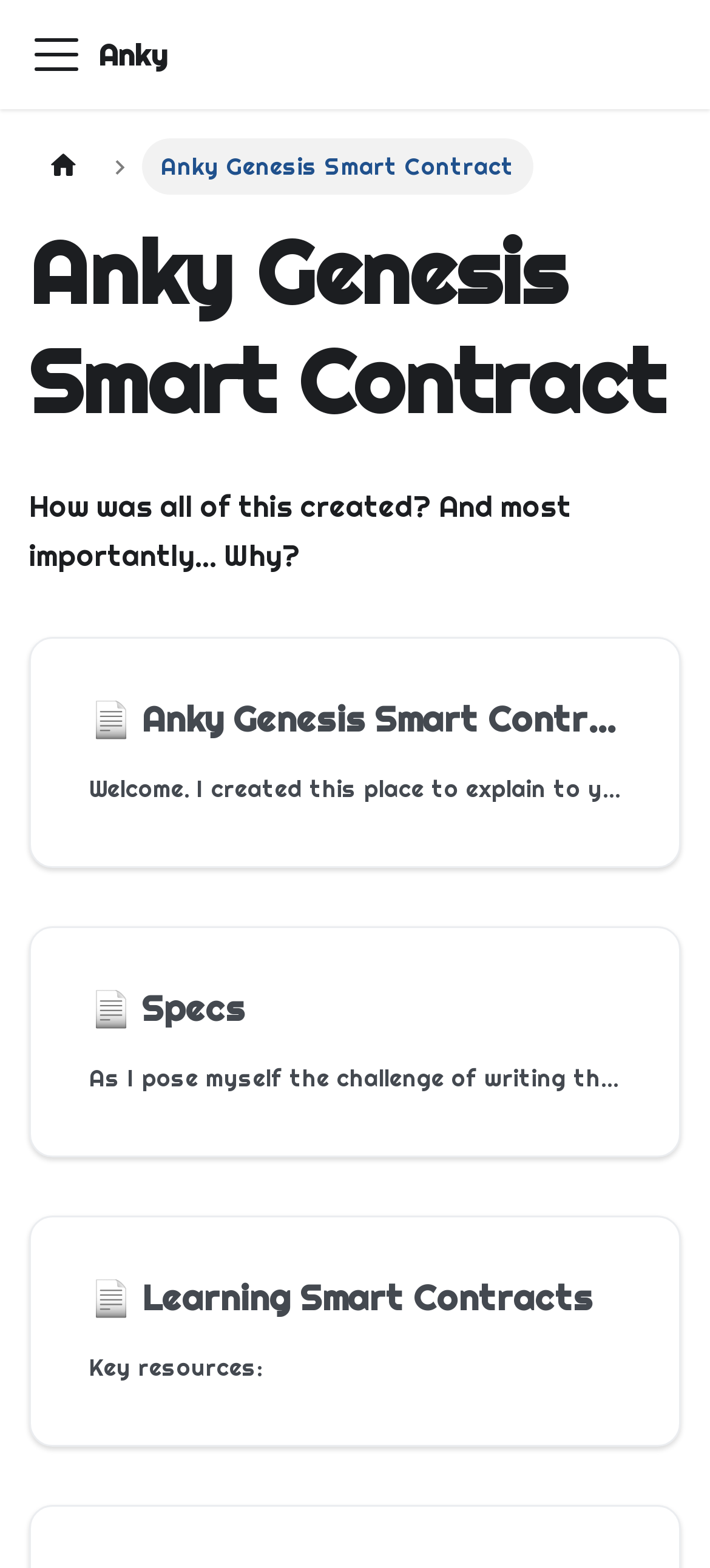Based on the image, please elaborate on the answer to the following question:
How many articles are on this webpage?

There are three article sections on this webpage, each with a heading and a paragraph of text. The articles are 'Welcome', 'Specs', and 'Learning Smart Contracts'.